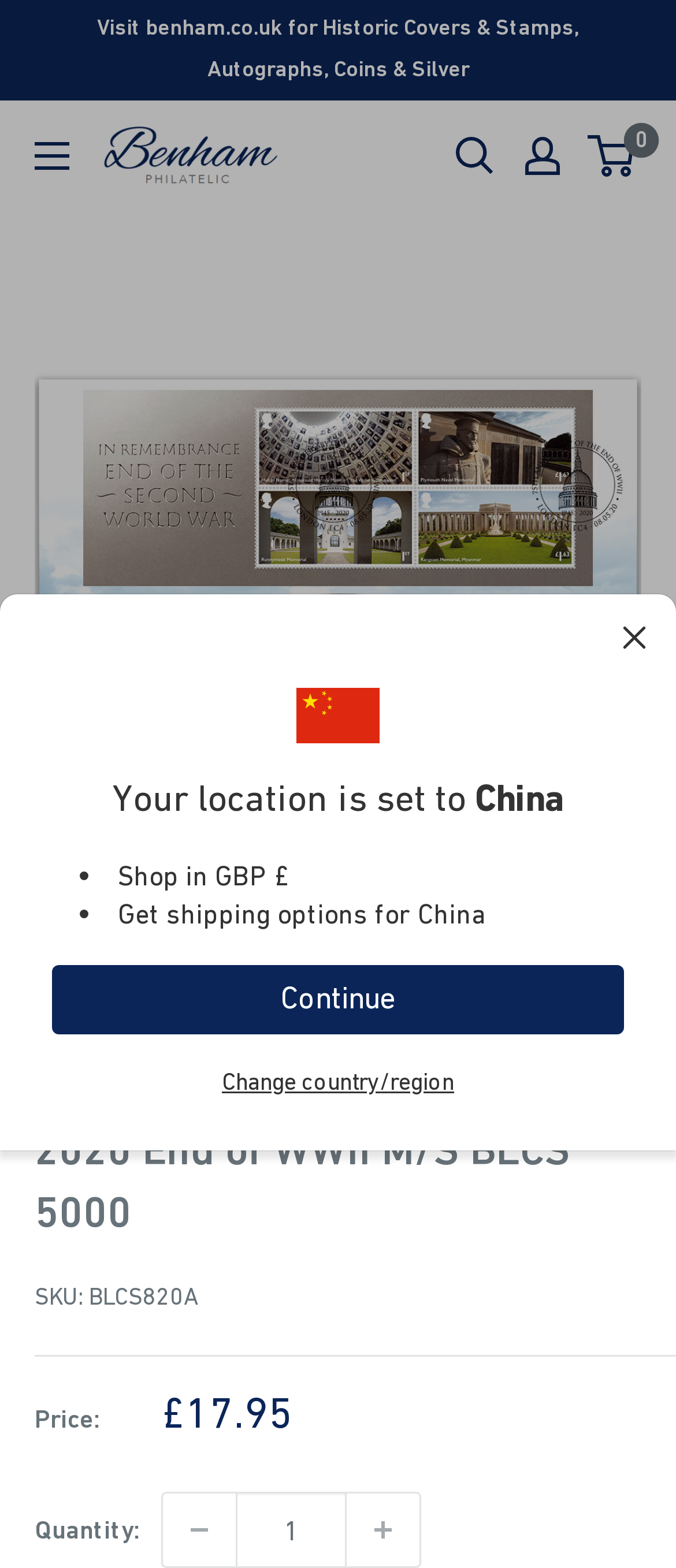Please find the bounding box coordinates of the section that needs to be clicked to achieve this instruction: "Search for products".

[0.674, 0.087, 0.731, 0.111]